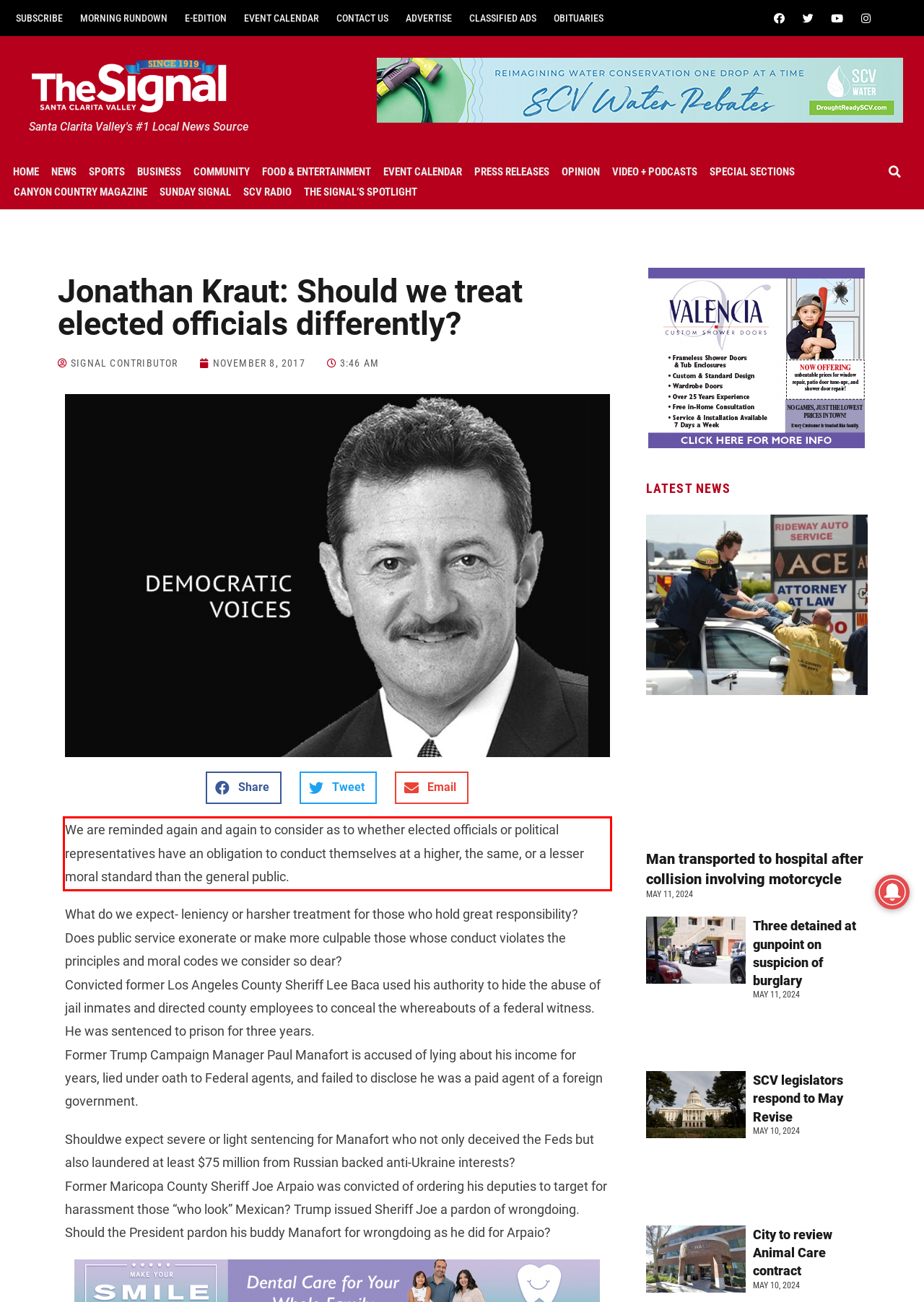Please perform OCR on the text within the red rectangle in the webpage screenshot and return the text content.

We are reminded again and again to consider as to whether elected officials or political representatives have an obligation to conduct themselves at a higher, the same, or a lesser moral standard than the general public.